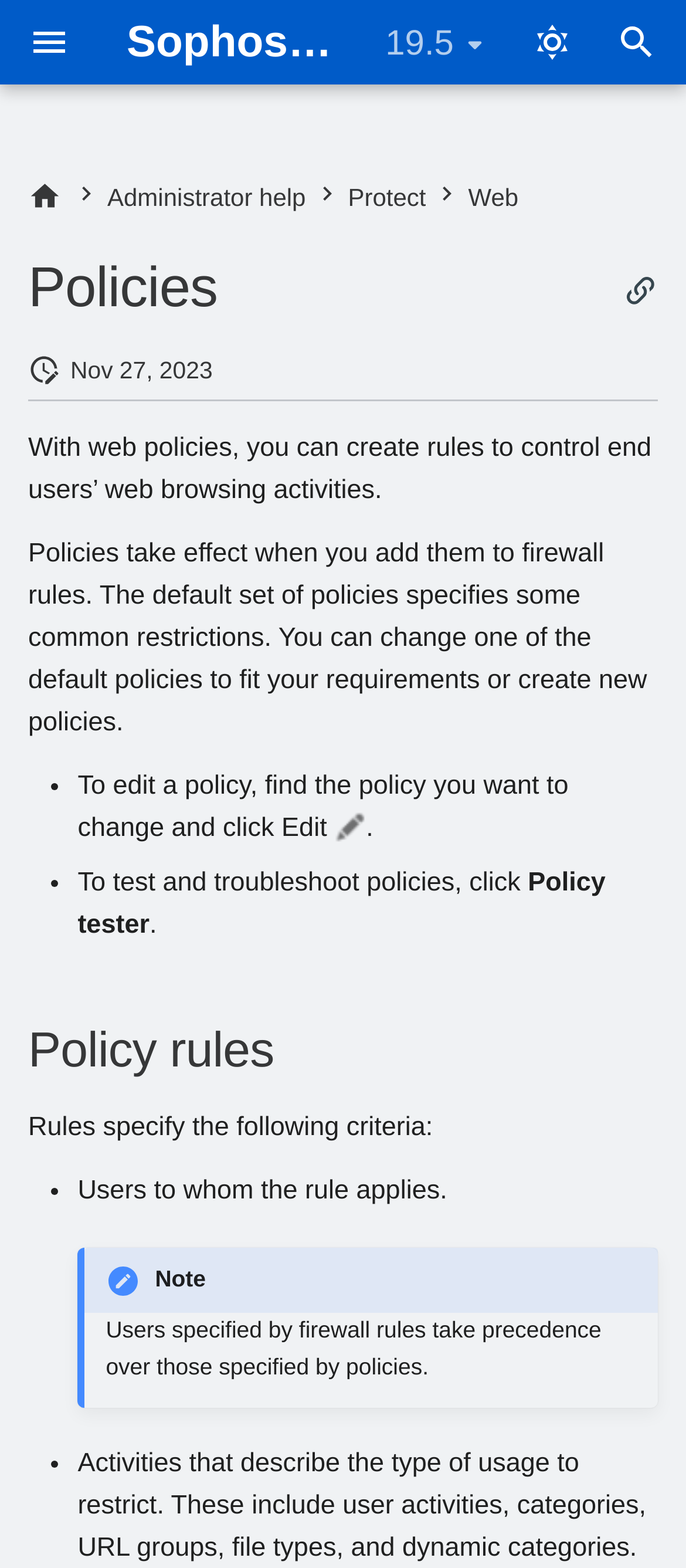Please specify the coordinates of the bounding box for the element that should be clicked to carry out this instruction: "Click on Building U". The coordinates must be four float numbers between 0 and 1, formatted as [left, top, right, bottom].

None